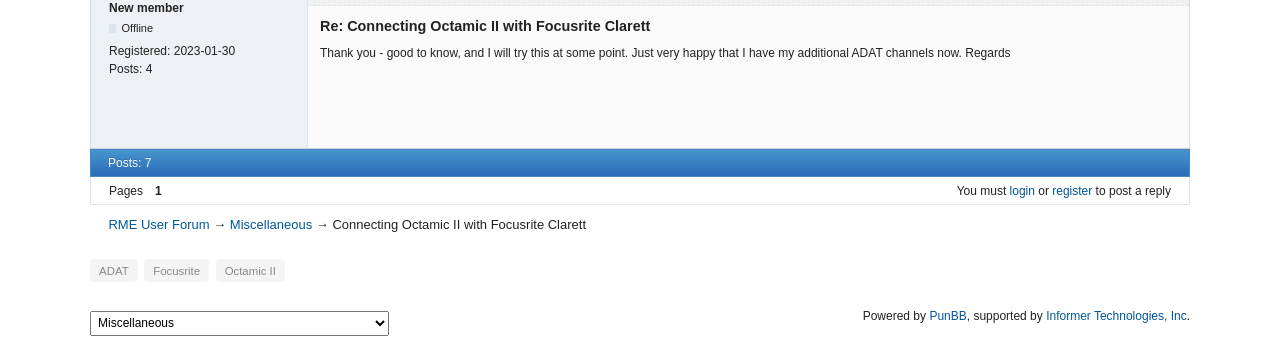Please determine the bounding box coordinates of the section I need to click to accomplish this instruction: "Click on the login link".

[0.789, 0.535, 0.809, 0.576]